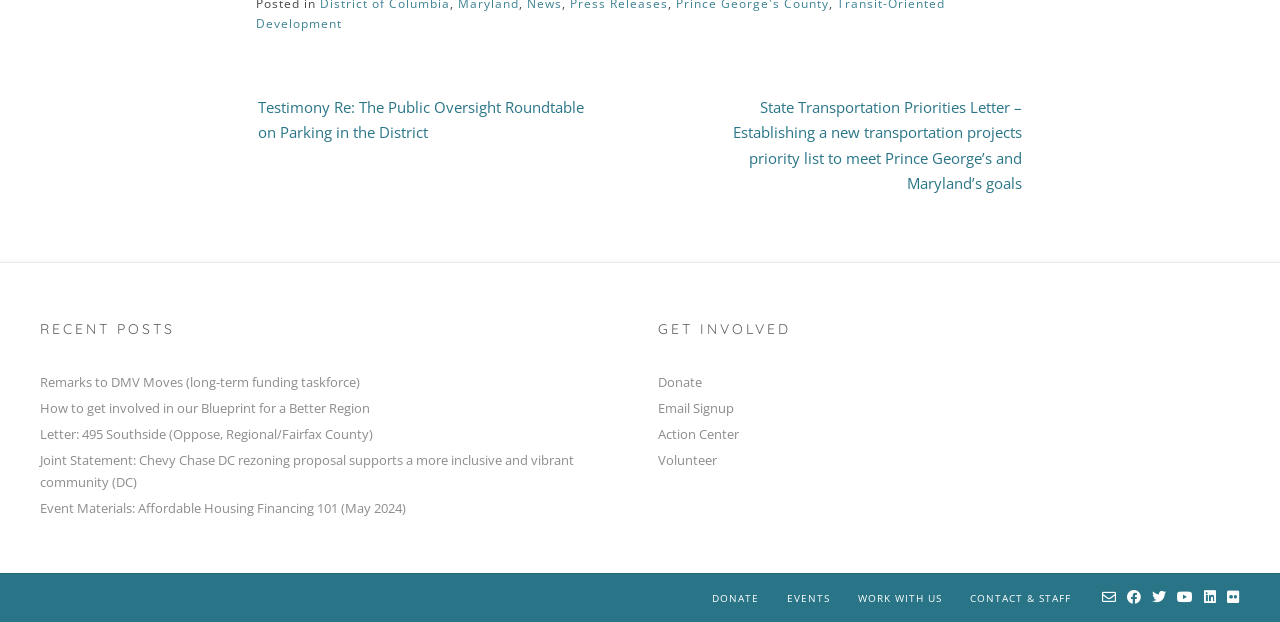What is the purpose of the 'RECENT POSTS' section?
Provide a fully detailed and comprehensive answer to the question.

The 'RECENT POSTS' section appears to be a list of recent posts or articles, providing users with a way to quickly access and read recent content, as indicated by the links to various posts in this section.